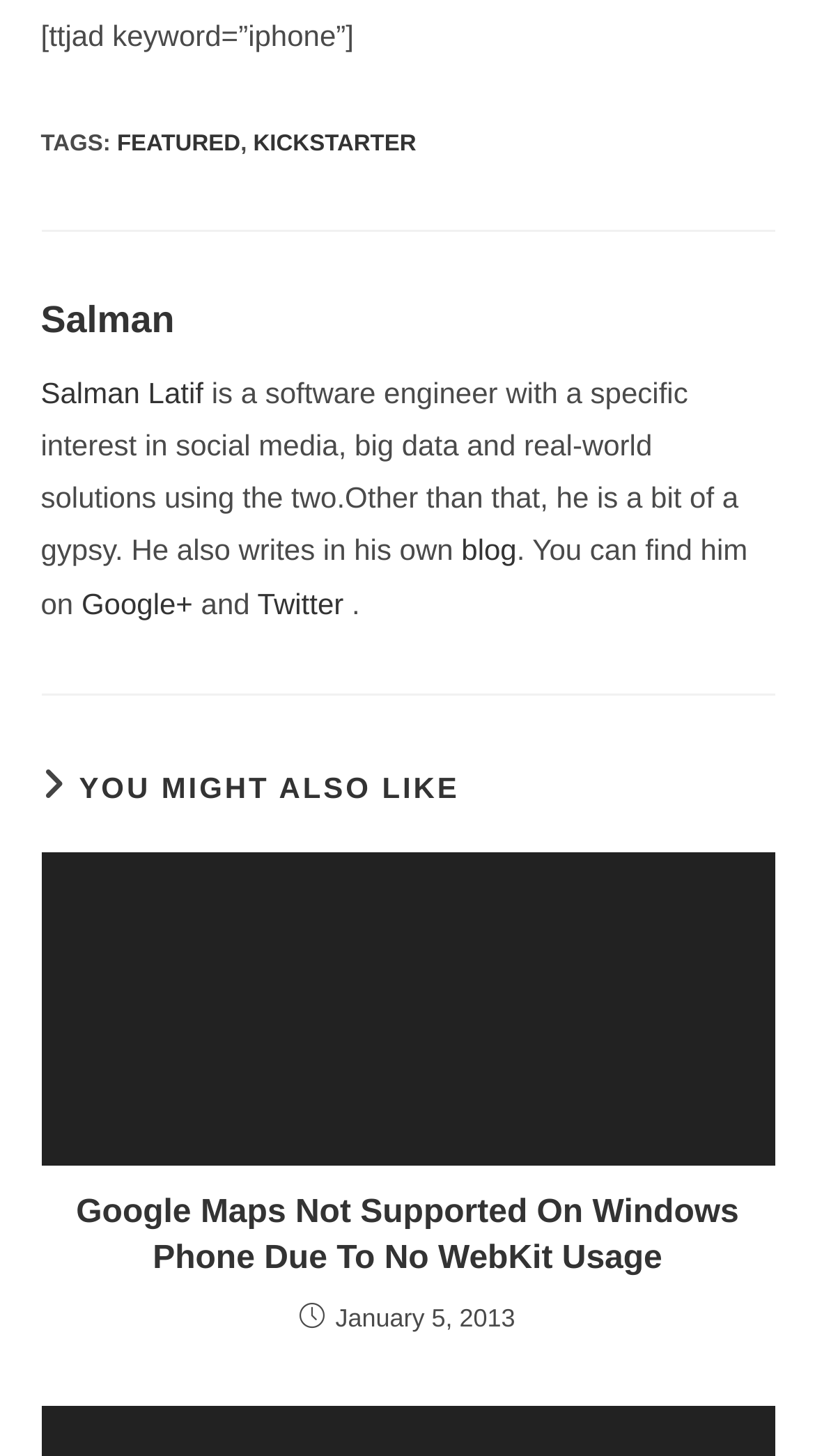Locate the bounding box coordinates of the element I should click to achieve the following instruction: "Check out Salman's Twitter profile".

[0.316, 0.402, 0.432, 0.425]